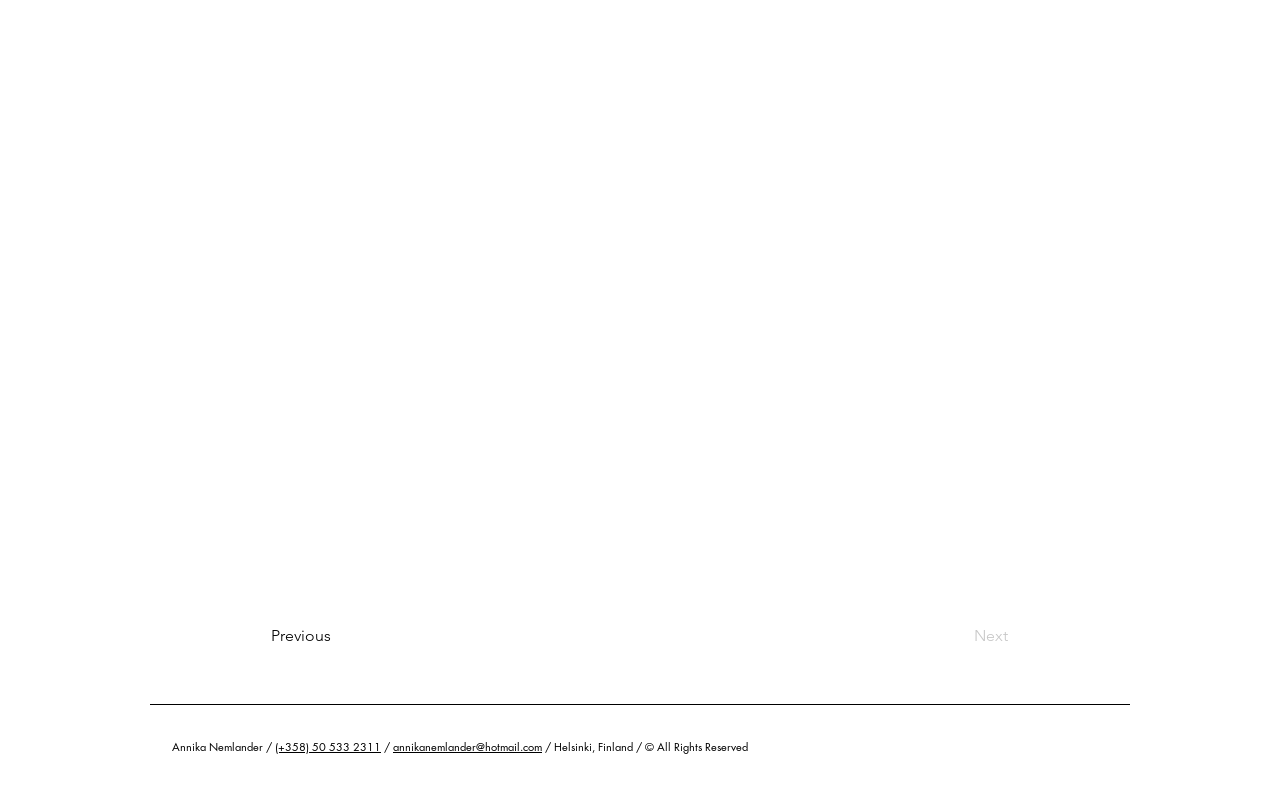What is the name of the person on this webpage?
Refer to the screenshot and respond with a concise word or phrase.

Annika Nemlander